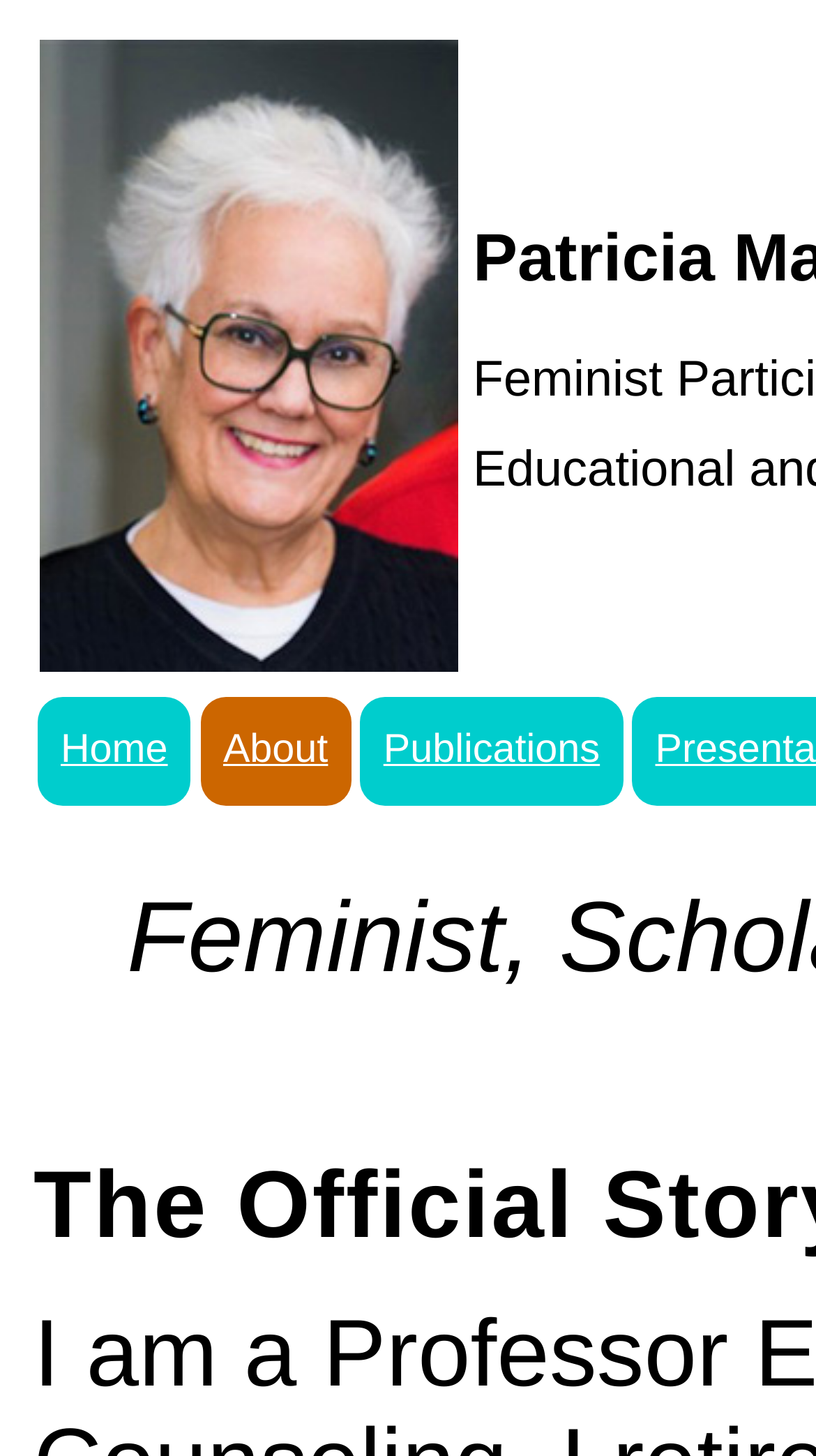Please determine the bounding box coordinates for the UI element described here. Use the format (top-left x, top-left y, bottom-right x, bottom-right y) with values bounded between 0 and 1: About

[0.245, 0.479, 0.43, 0.553]